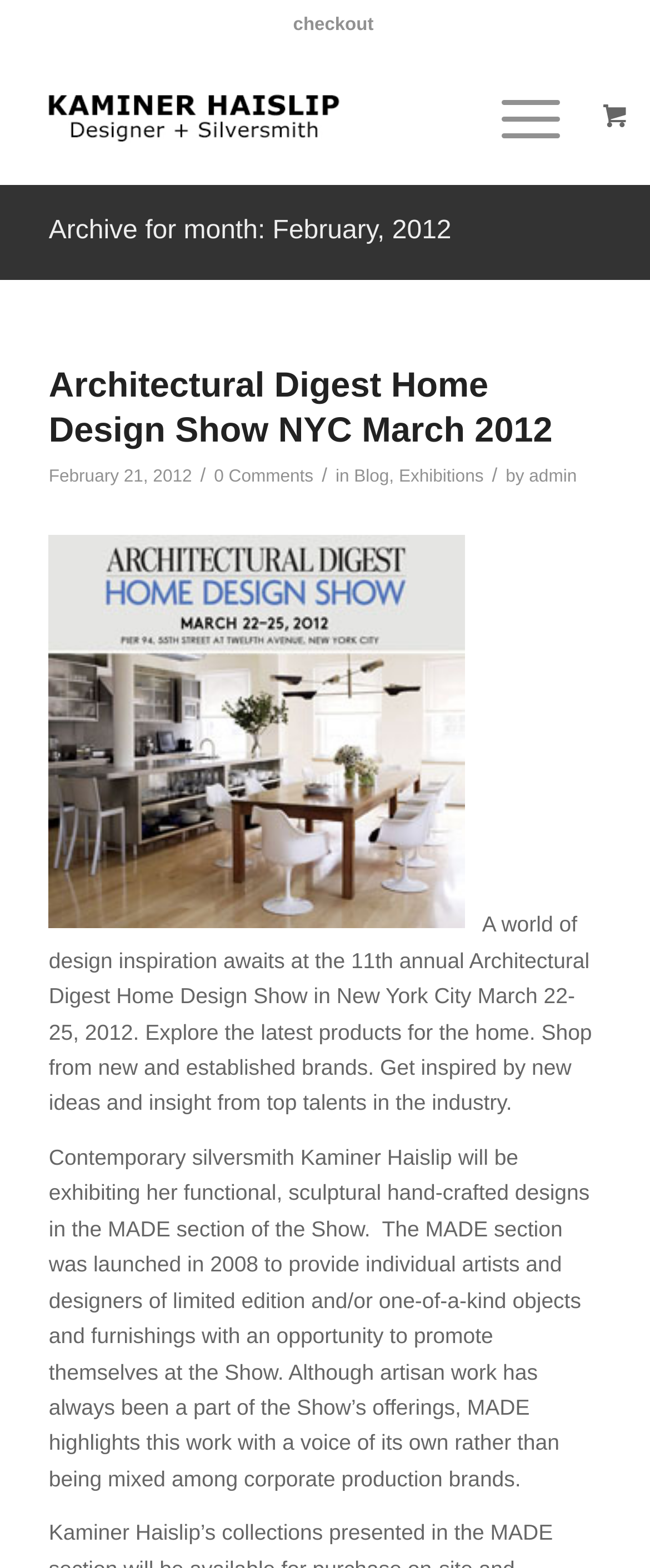Convey a detailed summary of the webpage, mentioning all key elements.

The webpage appears to be a blog post from February 2012 by Kaminer Haislip. At the top, there is a menu bar with a "checkout" option on the left and a "Menu" option on the right. Below the menu bar, there is a logo image of Kaminer Haislip's silver jewelry.

The main content of the page is an article titled "Architectural Digest Home Design Show NYC March 2012". The article is divided into sections, with the title and a timestamp "February 21, 2012" at the top. Below the title, there are links to "0 Comments", "Blog", "Exhibitions", and "admin". 

The article itself is a descriptive text about the Architectural Digest Home Design Show, which took place in New York City from March 22-25, 2012. The text explains that the show features the latest products for the home, shopping opportunities from new and established brands, and inspiration from top talents in the industry. 

There is also a section that specifically highlights Kaminer Haislip's participation in the show, exhibiting her functional, sculptural hand-crafted designs in the MADE section. This section provides more information about the MADE section, which was launched in 2008 to promote individual artists and designers of limited edition and/or one-of-a-kind objects and furnishings.